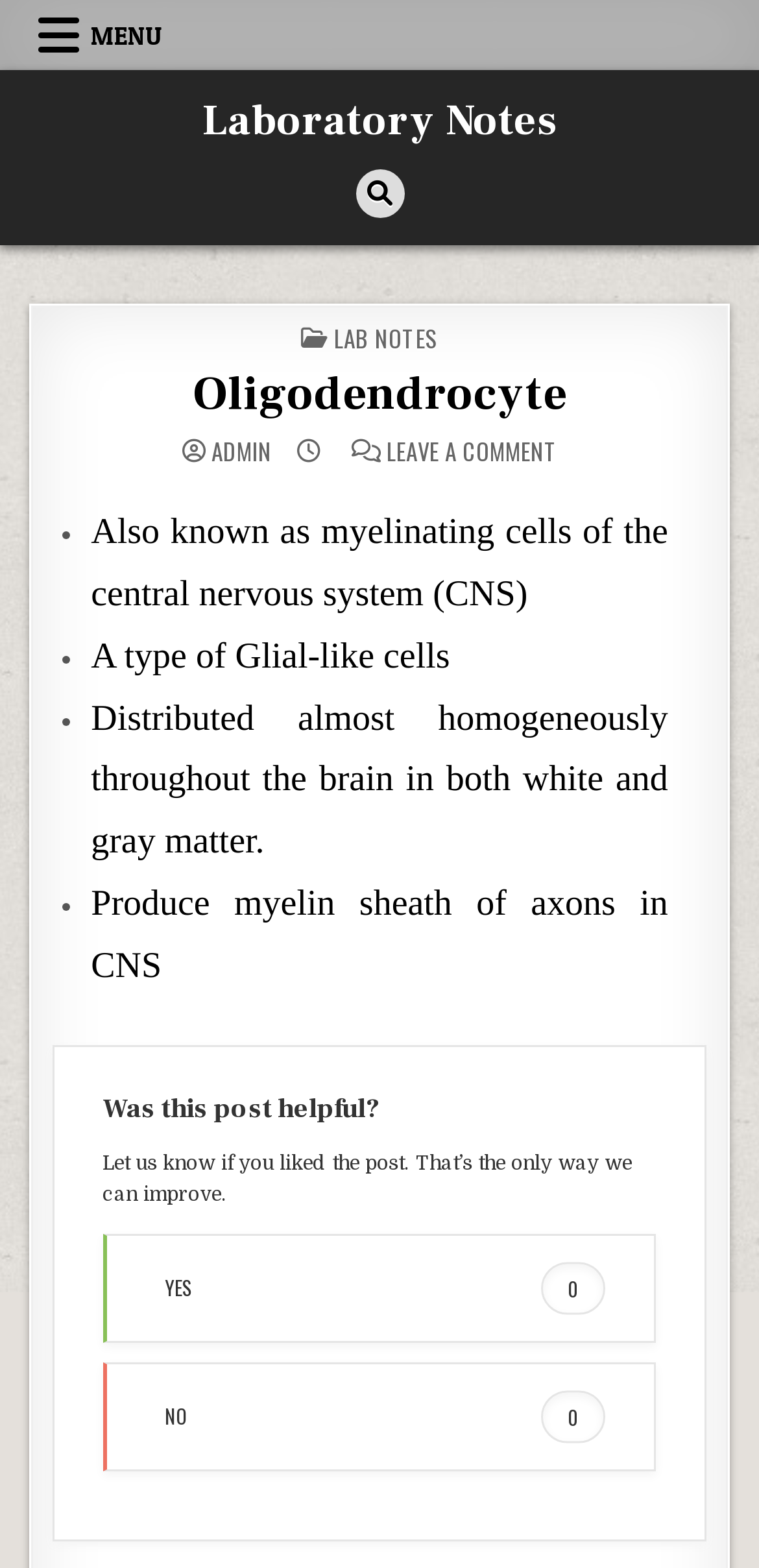Please locate the bounding box coordinates of the element's region that needs to be clicked to follow the instruction: "Click on YES to indicate the post was helpful". The bounding box coordinates should be provided as four float numbers between 0 and 1, i.e., [left, top, right, bottom].

[0.135, 0.787, 0.865, 0.857]